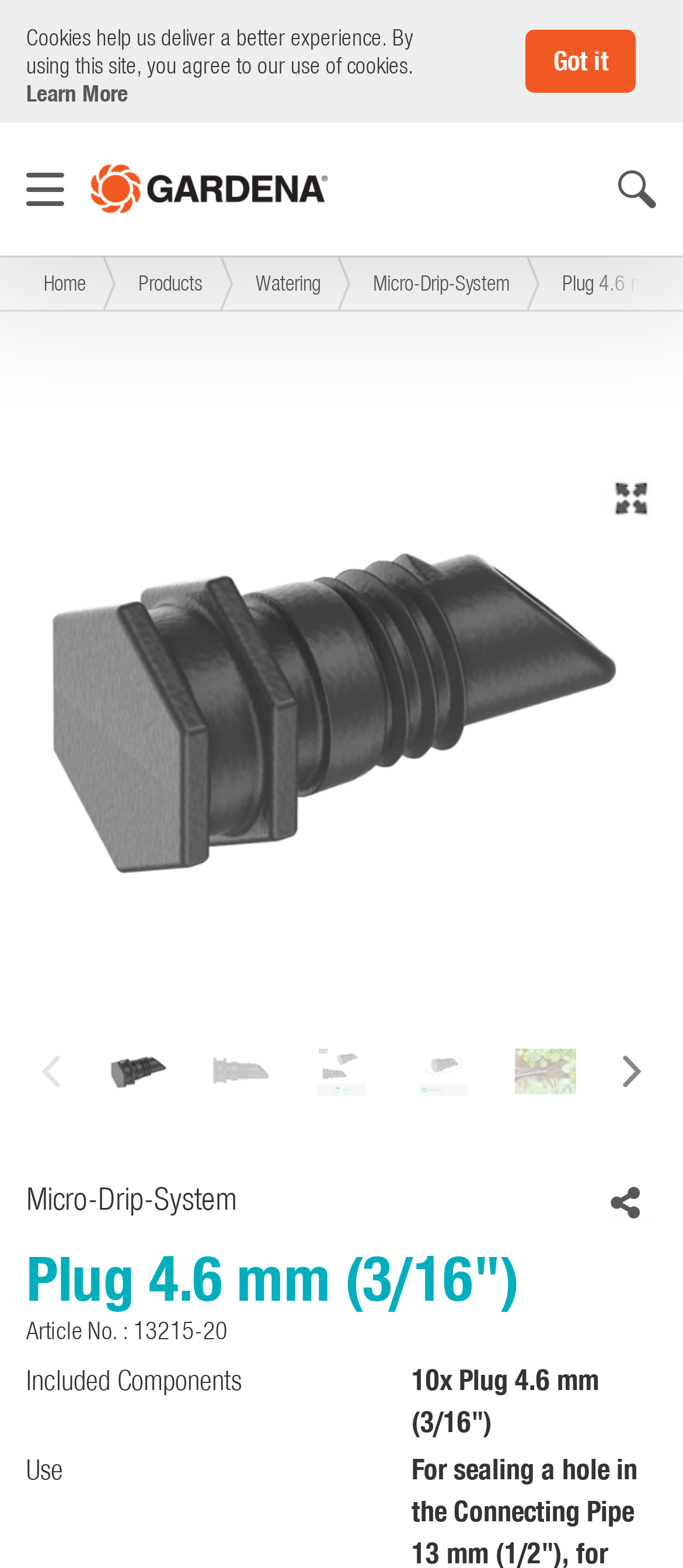Identify the bounding box for the UI element described as: "Garden Life". The coordinates should be four float numbers between 0 and 1, i.e., [left, top, right, bottom].

[0.141, 0.156, 0.859, 0.228]